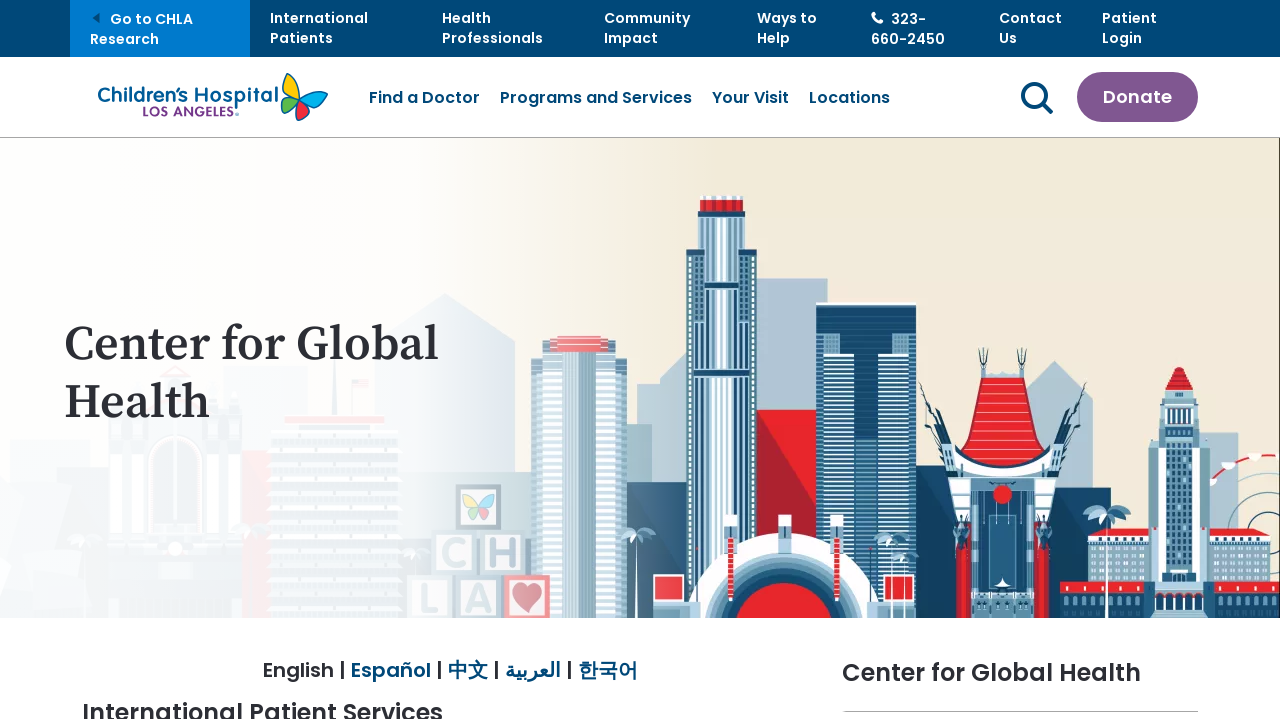Give an in-depth explanation of the webpage layout and content.

The webpage is about the Center for Global Health at Children's Hospital Los Angeles. At the top left corner, there is a link to skip to the main content. Above the main content, there are two navigation sections: "Utility links" and "Featured links". The "Utility links" section contains links to contact information, patient login, and donation options. The "Featured links" section has links to CHLA Research, International Patients, Health Professionals, Community Impact, and Ways to Help.

Below the navigation sections, there is a main navigation menu with links to Find a Doctor, Programs and Services, Your Visit, and Locations. Next to the main navigation menu, there is a search bar with a search button.

On the right side of the page, there is a link to toggle the search bar. Below the search bar, there is a large graphic illustration of popular buildings in Los Angeles, in red and shades of blue, which takes up most of the page.

At the bottom of the page, there are two sections with headings "Center for Global Health". The first section has a heading with language options, including English, Español, 中文, العربية, and 한국어. The second section has a heading with a link to the Center for Global Health.

The webpage also has a meta description that mentions the International Patient Services team at CHLA, which suggests that the page may provide information about the services and support provided to international patients.